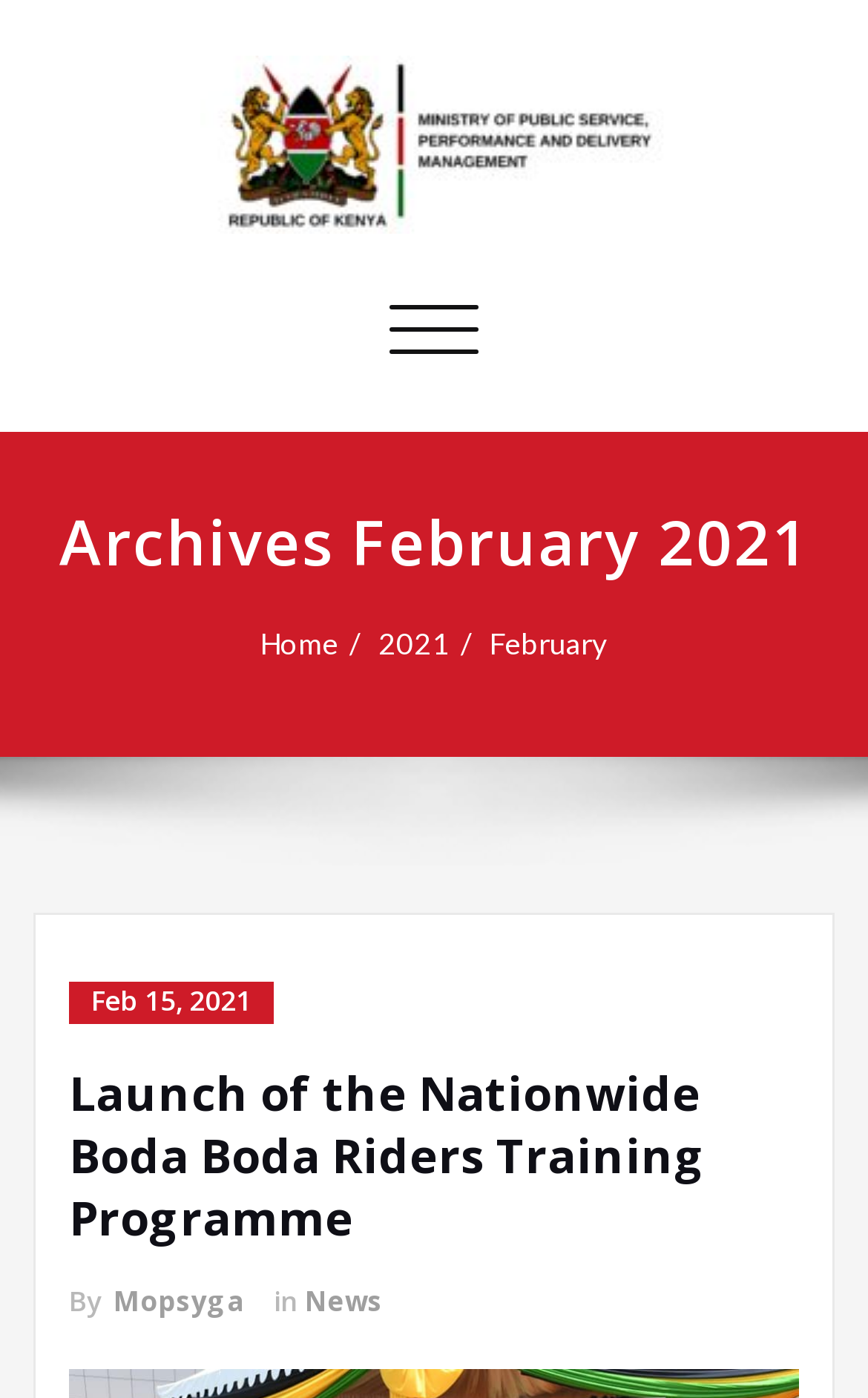Locate and provide the bounding box coordinates for the HTML element that matches this description: "Toggle navigation".

[0.446, 0.202, 0.554, 0.269]